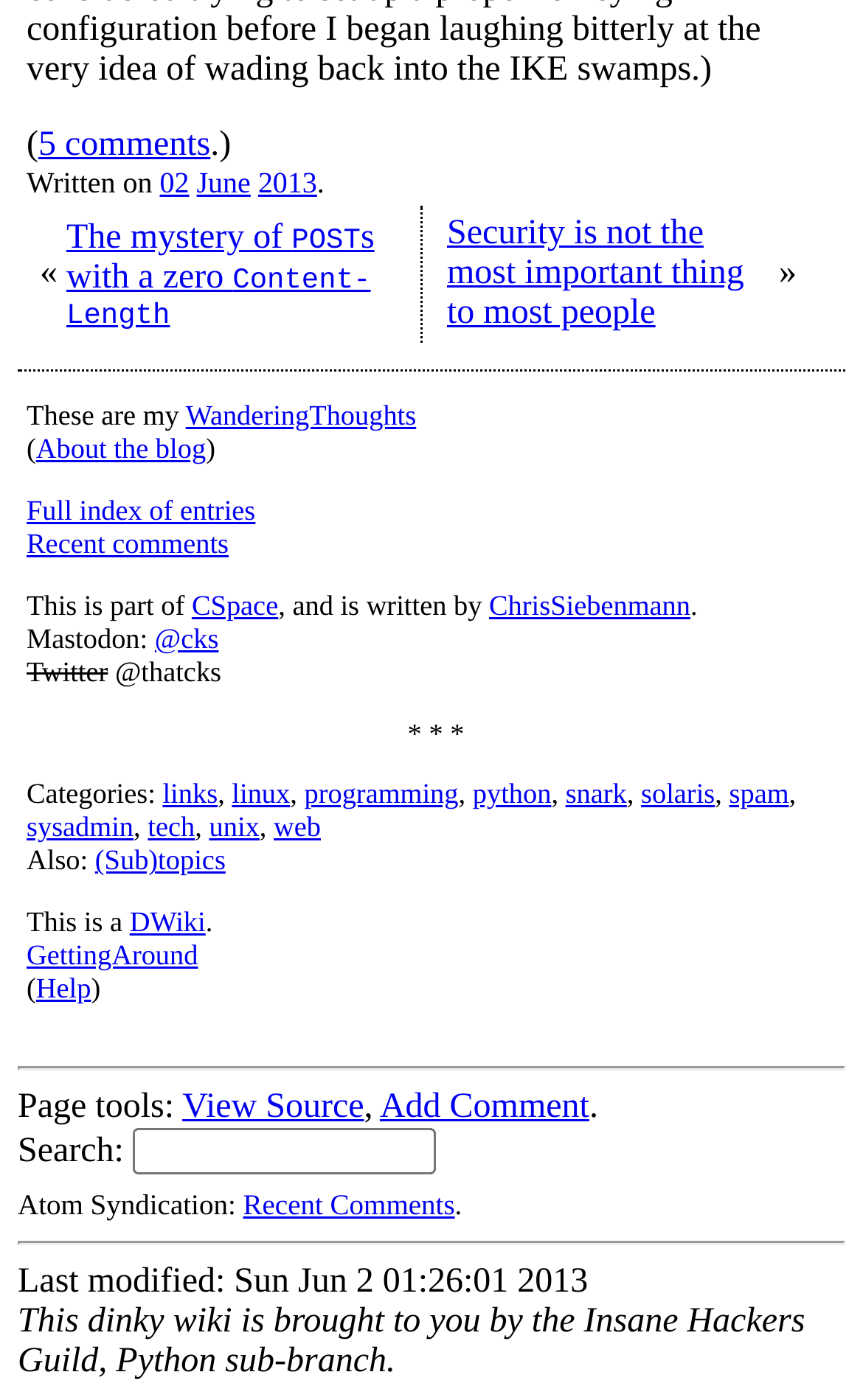Using the given description, provide the bounding box coordinates formatted as (top-left x, top-left y, bottom-right x, bottom-right y), with all values being floating point numbers between 0 and 1. Description: Return Policy

None